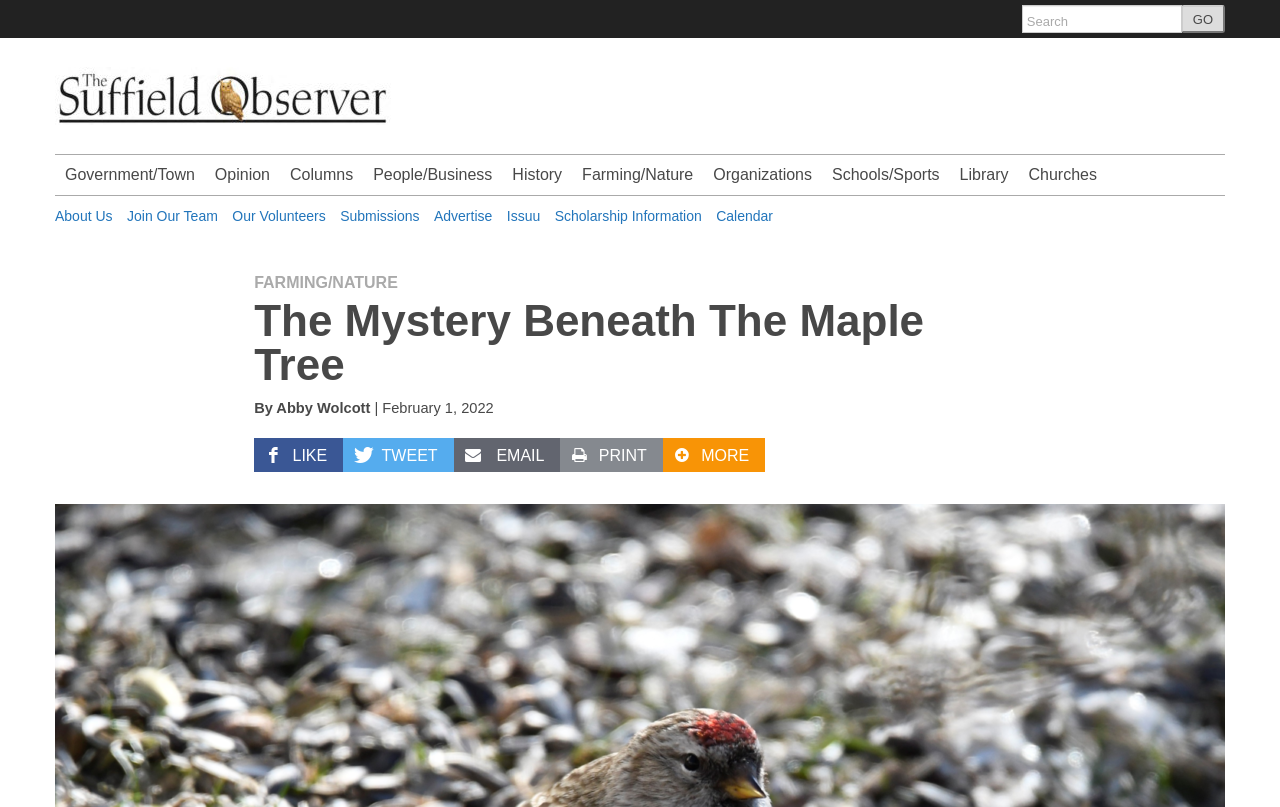Find and extract the text of the primary heading on the webpage.

The Mystery Beneath The Maple Tree